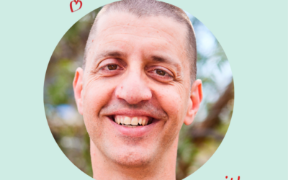Generate an elaborate caption that includes all aspects of the image.

This image features a cheerful individual with a warm smile, set against a soft pastel green background. The subject's head is encircled, giving a friendly and approachable vibe. The graphic includes playful elements, such as a heart, enhancing the positive energy of the portrait. This image accompanies an article titled "How Can We Recover and Thrive After a Stroke?" featured on the Nurse Keith Show, highlighting episode 469, where the host, Keith, engages with Bill Gasiamis, a stroke survivor and inspirational figure. The context reflects a theme of recovery and support within the healthcare community, promoting resilience and well-being after health challenges.